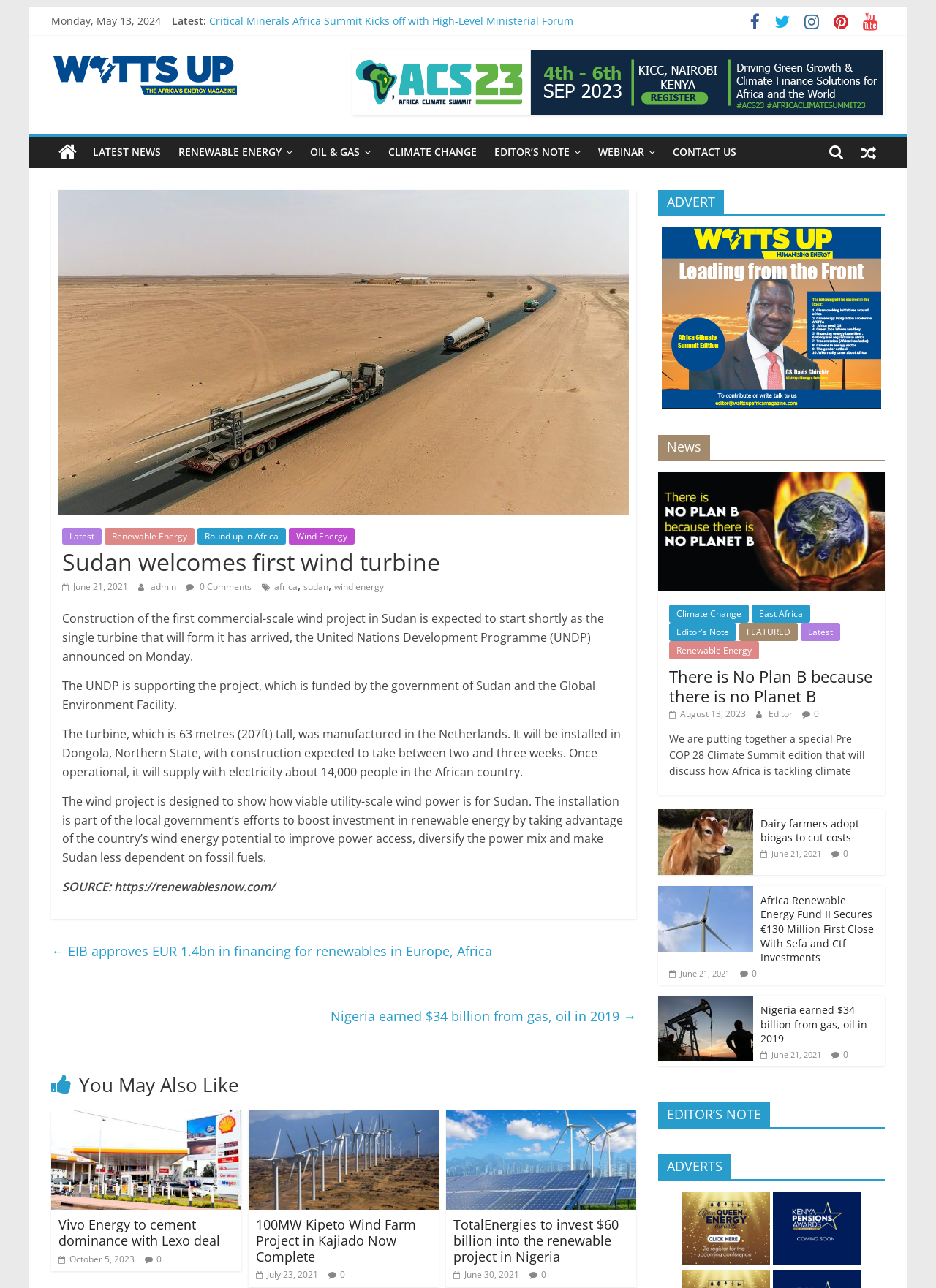Provide the bounding box coordinates for the UI element that is described by this text: "June 21, 2021June 21, 2021". The coordinates should be in the form of four float numbers between 0 and 1: [left, top, right, bottom].

[0.812, 0.814, 0.877, 0.823]